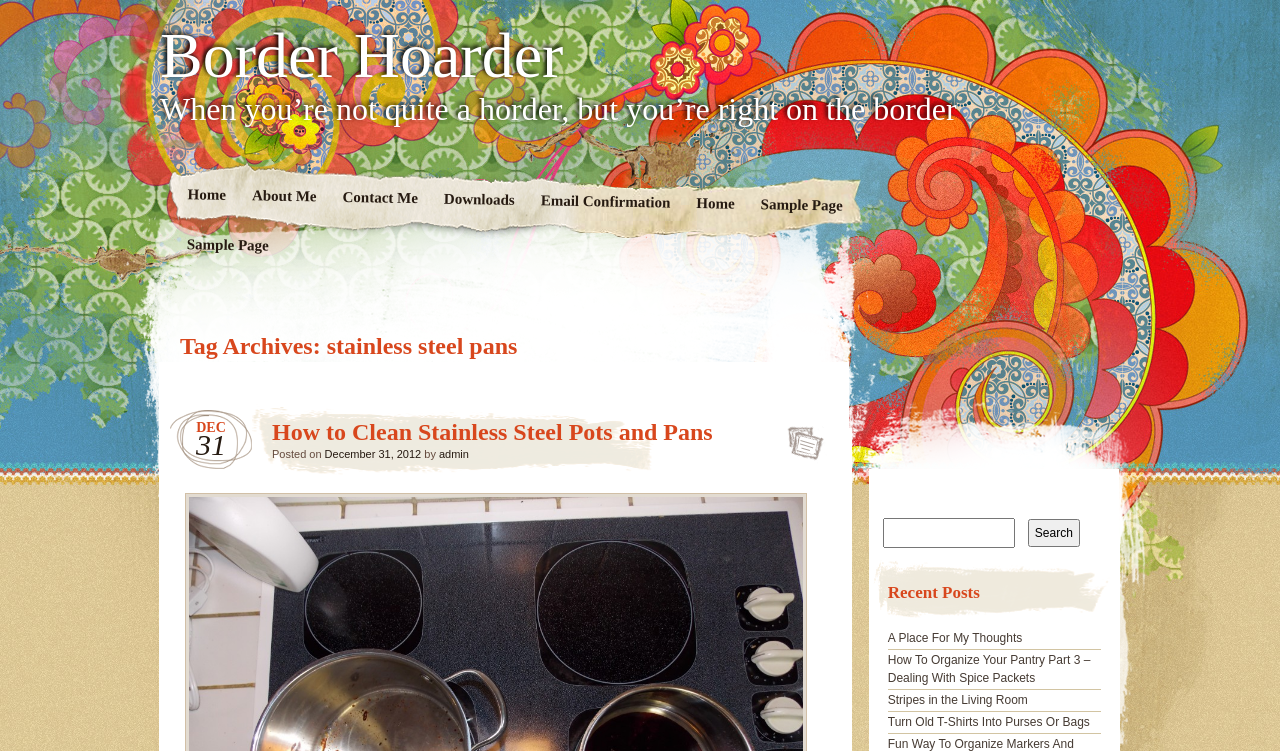Using the image as a reference, answer the following question in as much detail as possible:
What is the date of the first post?

The date of the first post is obtained from the link element with the text 'December 31, 2012' which is located under the 'How to Clean Stainless Steel Pots and Pans' section with a bounding box coordinate of [0.254, 0.597, 0.329, 0.613].